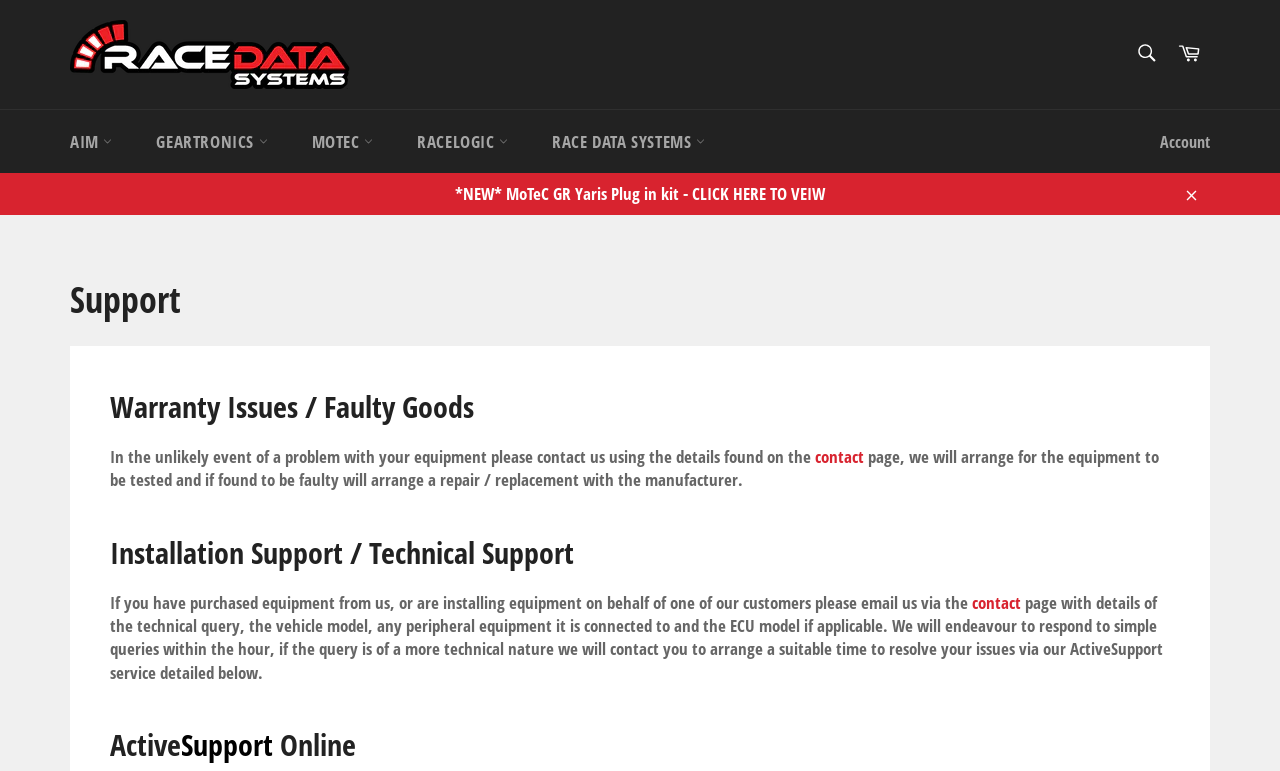Please find the bounding box coordinates of the element's region to be clicked to carry out this instruction: "Close the popup".

[0.914, 0.223, 0.945, 0.279]